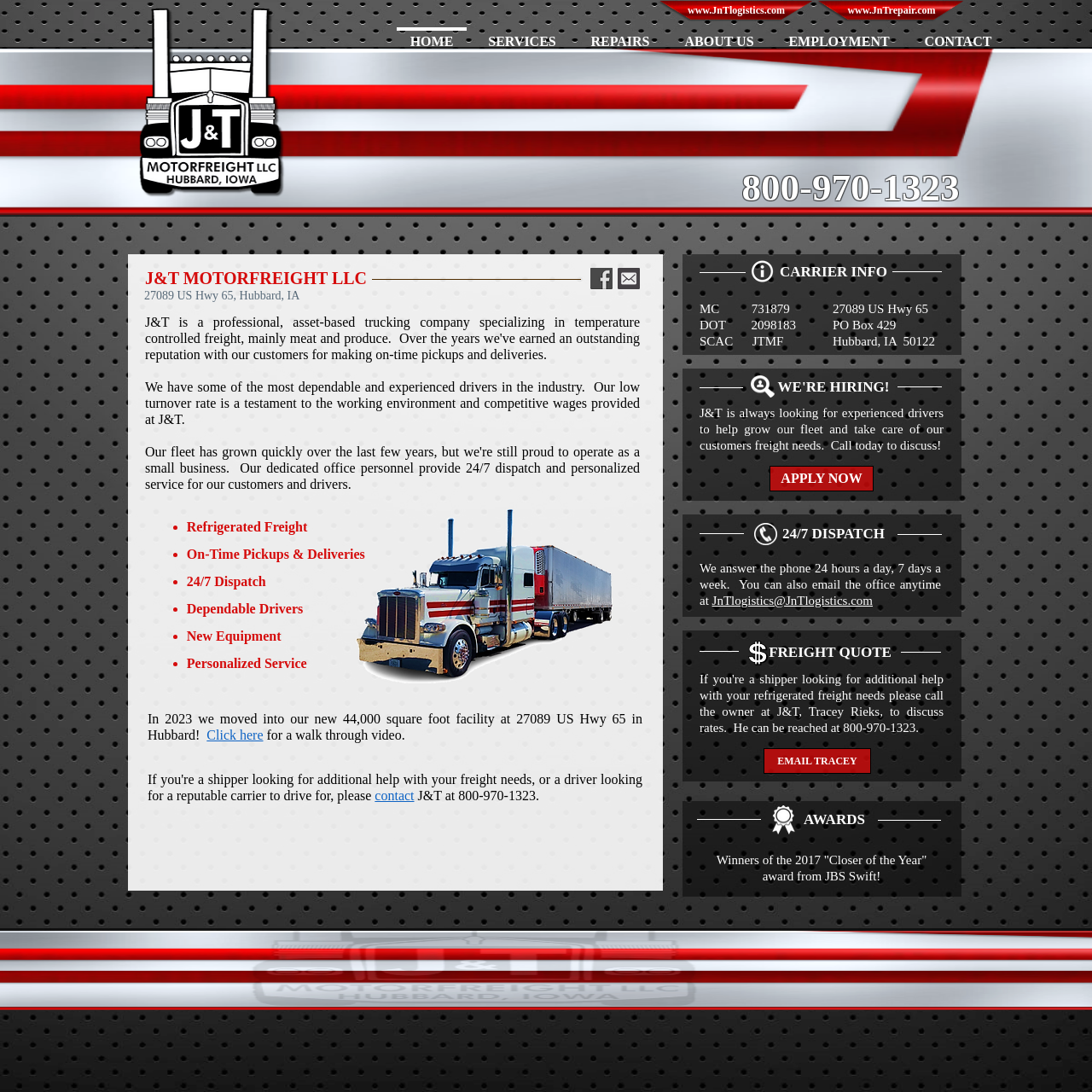Locate the bounding box coordinates of the element you need to click to accomplish the task described by this instruction: "Click the CONTACT link".

[0.83, 0.025, 0.924, 0.037]